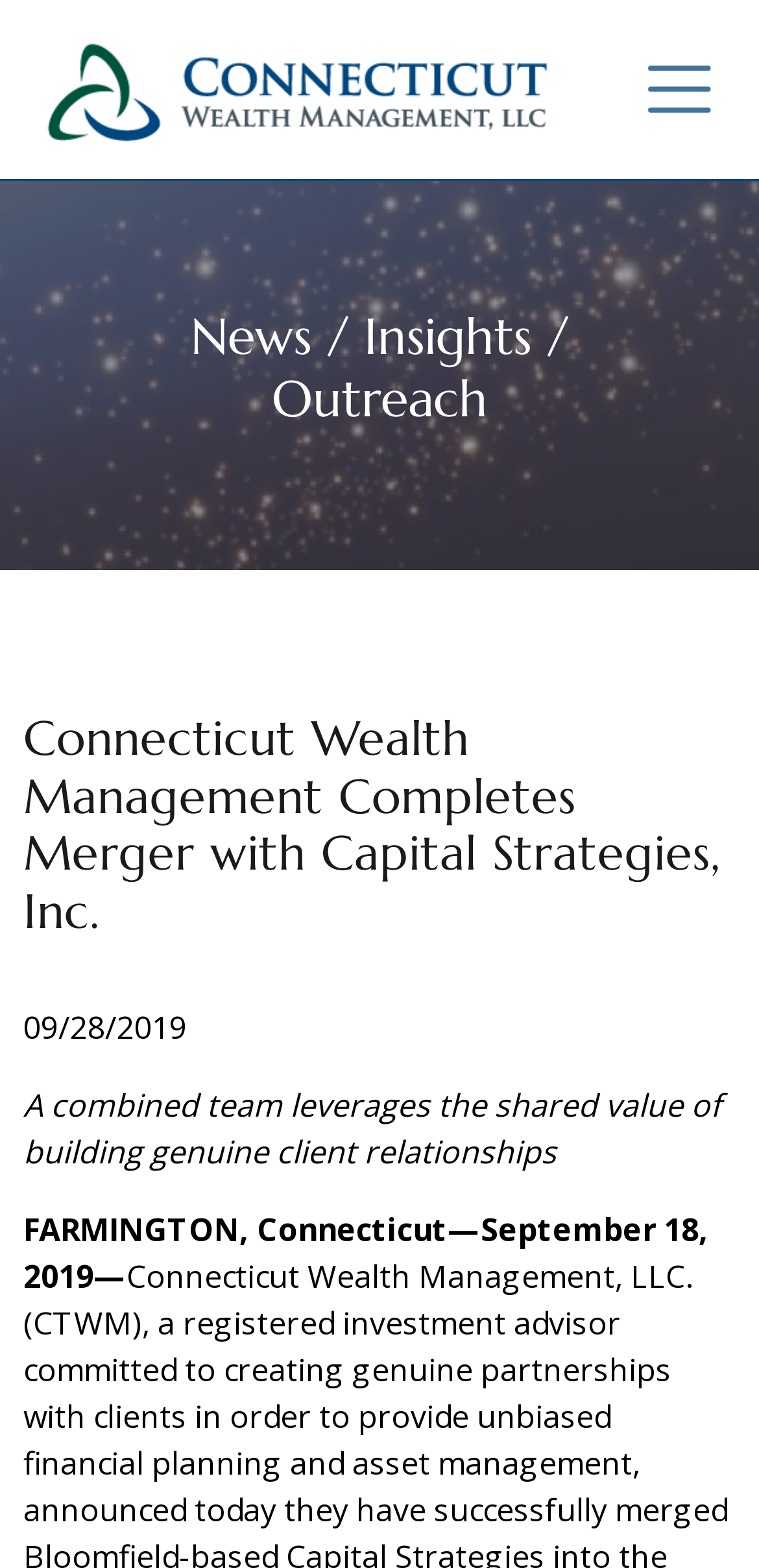What is the topic of the news?
Please respond to the question thoroughly and include all relevant details.

The topic of the news can be inferred from the heading 'Connecticut Wealth Management Completes Merger with Capital Strategies, Inc.'. The word 'Merger' is a key term in the heading, suggesting that the news is about a merger between two companies.